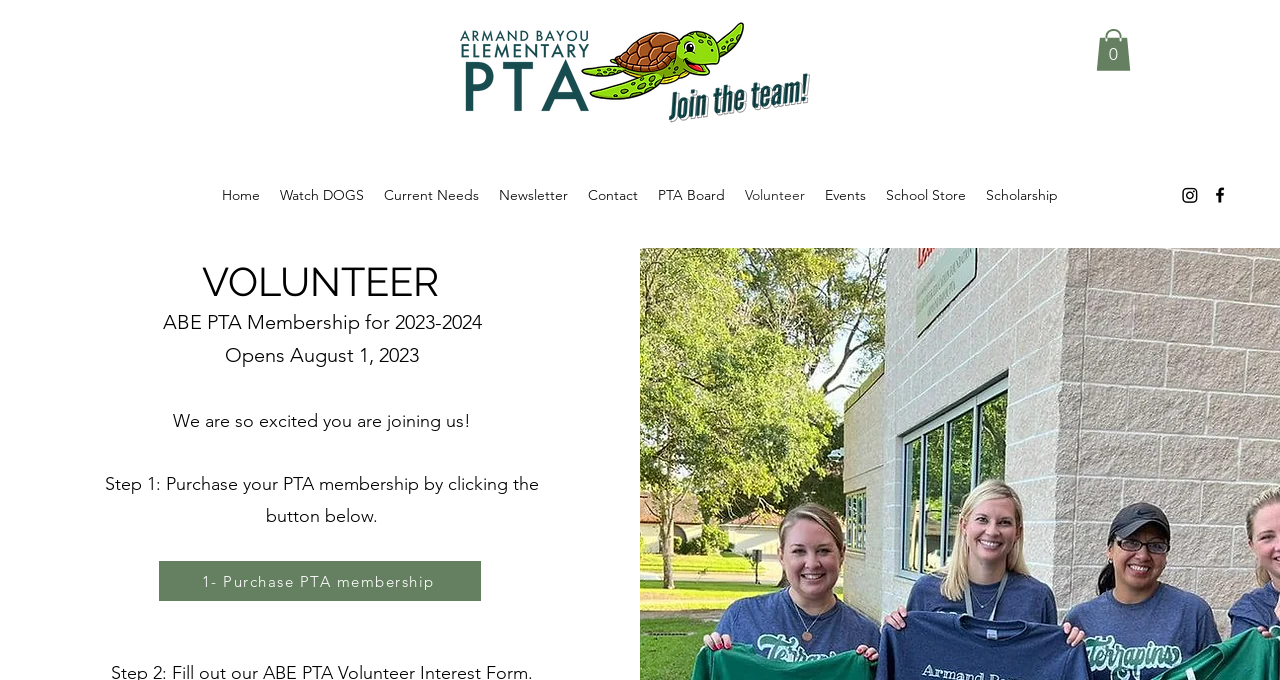Please respond in a single word or phrase: 
What is the purpose of the 'Volunteer' page?

To purchase PTA membership